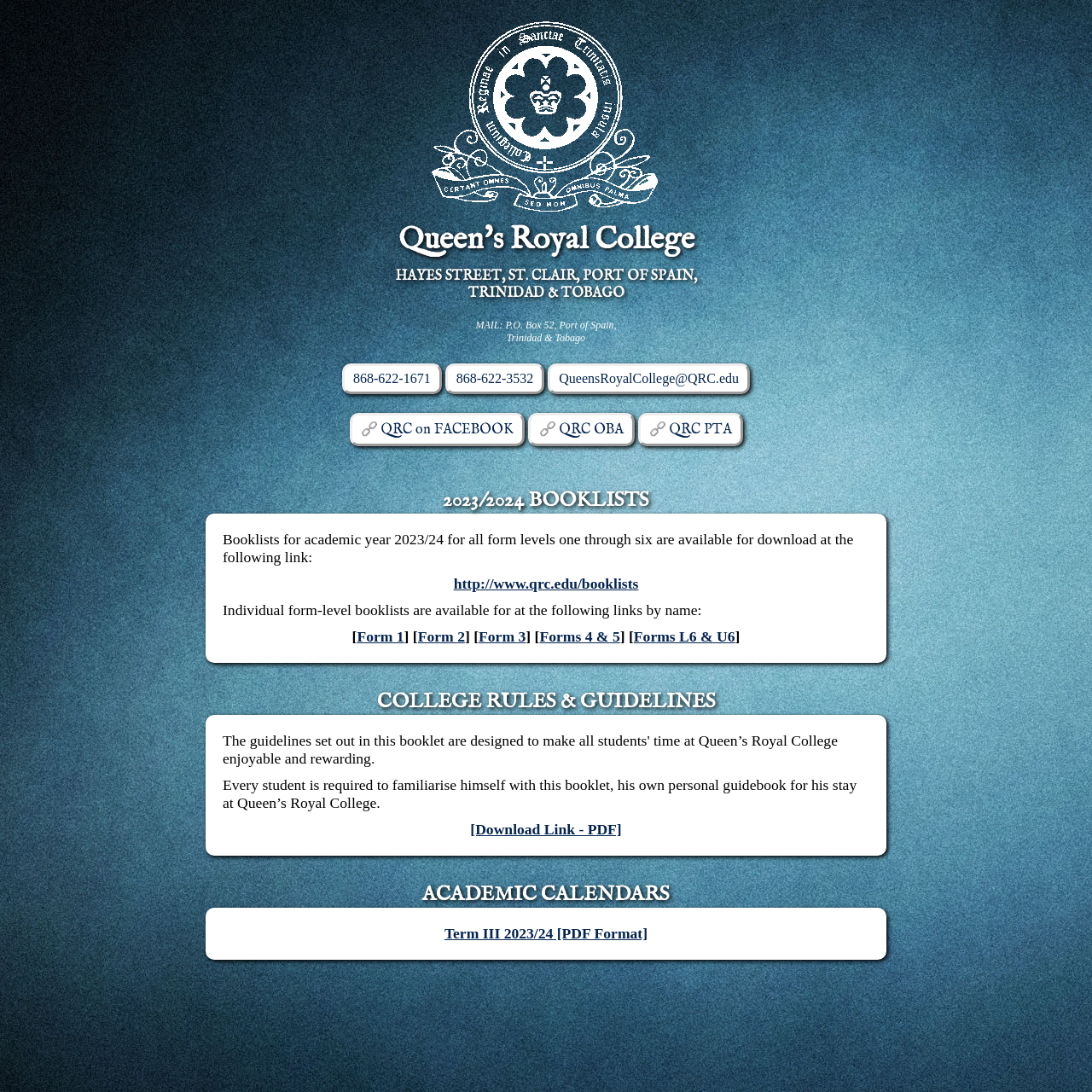Please predict the bounding box coordinates (top-left x, top-left y, bottom-right x, bottom-right y) for the UI element in the screenshot that fits the description: Form 2

[0.383, 0.575, 0.426, 0.591]